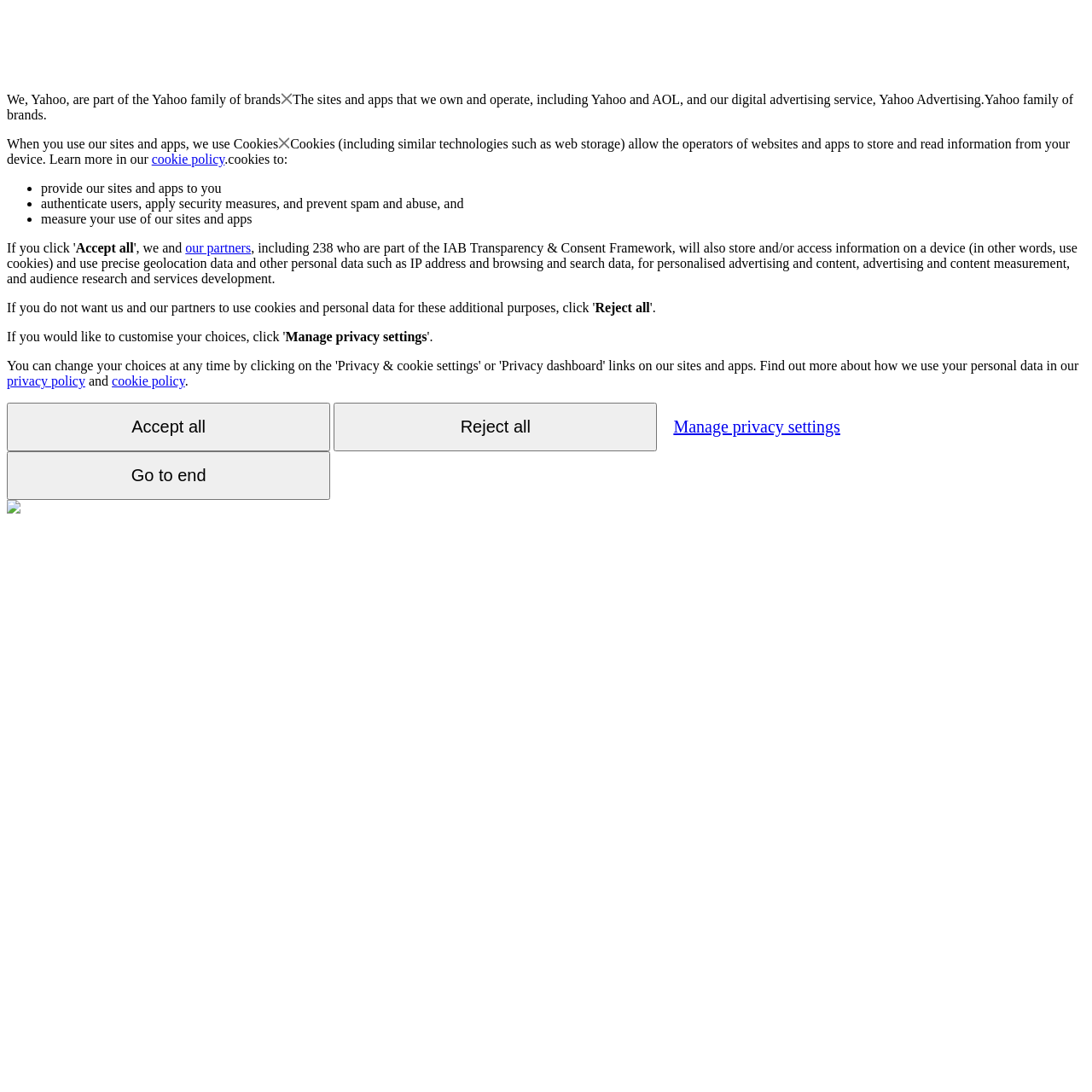Please reply to the following question using a single word or phrase: 
What do cookies allow operators to do?

Store and read information